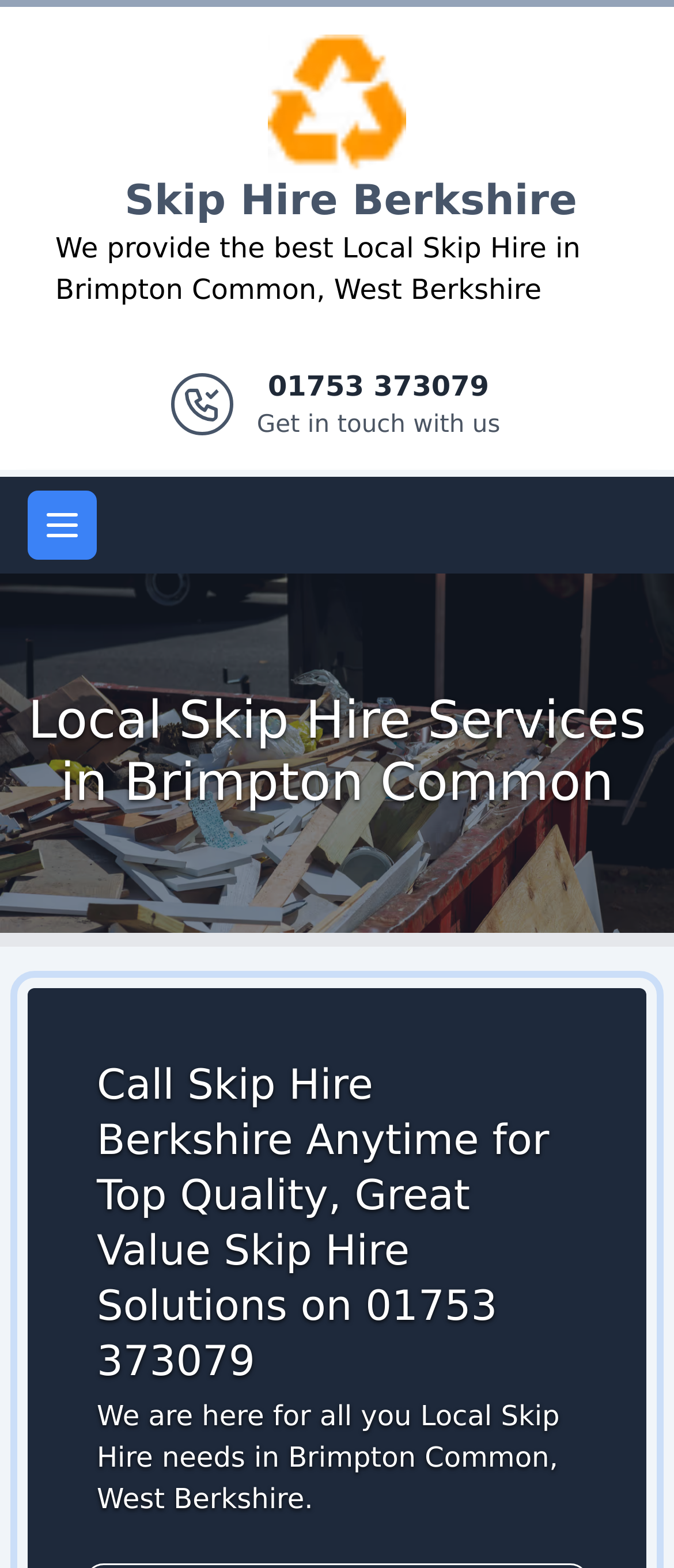Using the provided element description "Skip Hire Berkshire", determine the bounding box coordinates of the UI element.

[0.185, 0.112, 0.856, 0.143]